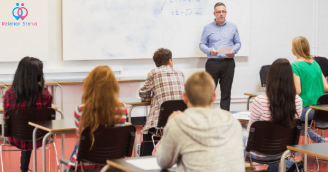Give a thorough caption of the image, focusing on all visible elements.

The image depicts a classroom setting where a teacher is addressing a group of students seated at desks. The teacher, a man in a blue shirt and glasses, stands confidently at the front of the room, holding a stack of papers, presumably prepared for the lesson. His attentive students, who include both boys and girls, are focused on him, indicating an engaging learning environment. The classroom features a whiteboard in the background, likely filled with notes or lessons, and the overall atmosphere is one of interaction and education. This image aligns with themes of fostering positive relationships between students and teachers, emphasizing the importance of connection and engagement in the learning process.